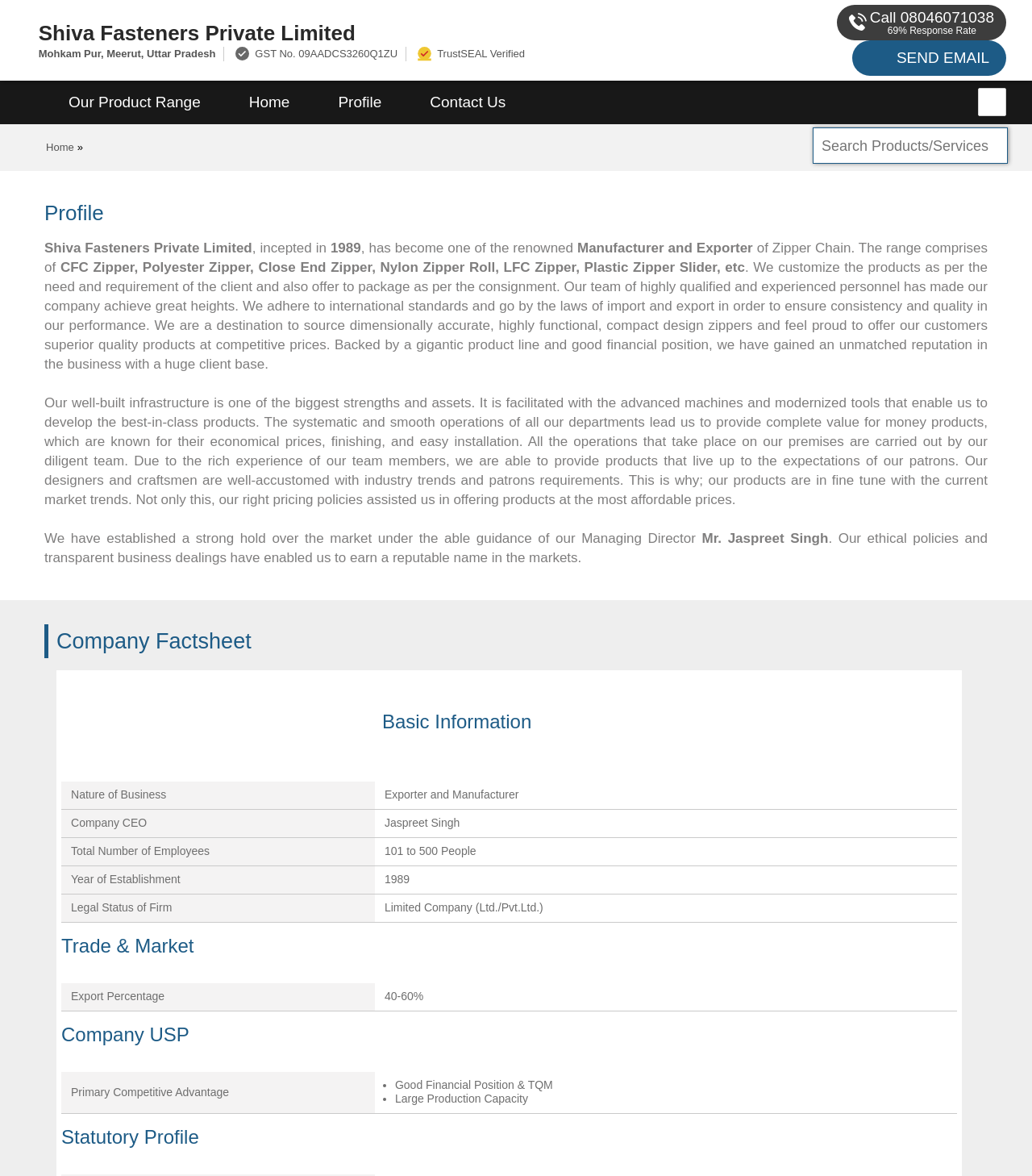Given the description Call 0804607103869% Response Rate, predict the bounding box coordinates of the UI element. Ensure the coordinates are in the format (top-left x, top-left y, bottom-right x, bottom-right y) and all values are between 0 and 1.

[0.811, 0.004, 0.975, 0.035]